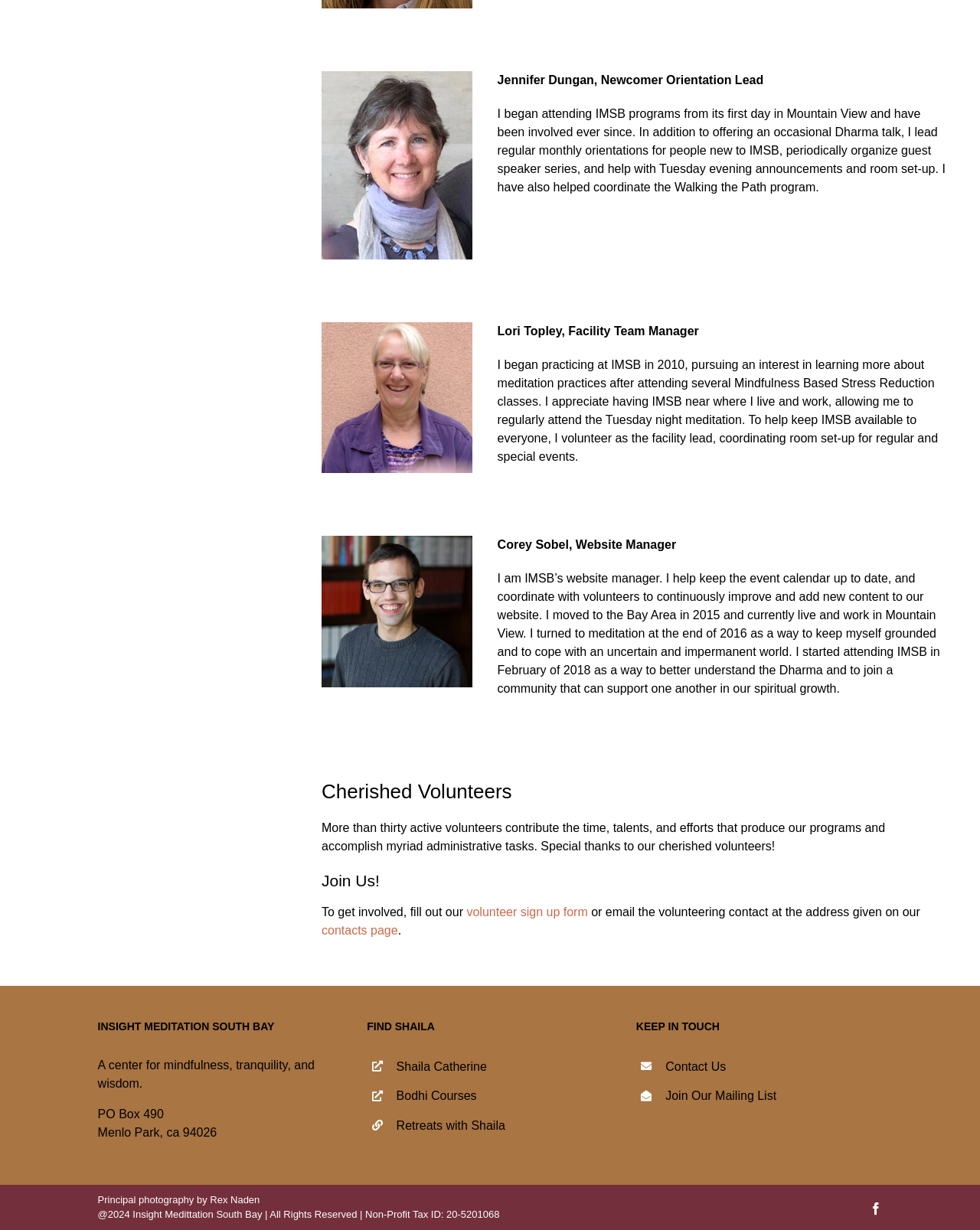Provide the bounding box coordinates of the HTML element described as: "[ subject ]". The bounding box coordinates should be four float numbers between 0 and 1, i.e., [left, top, right, bottom].

None